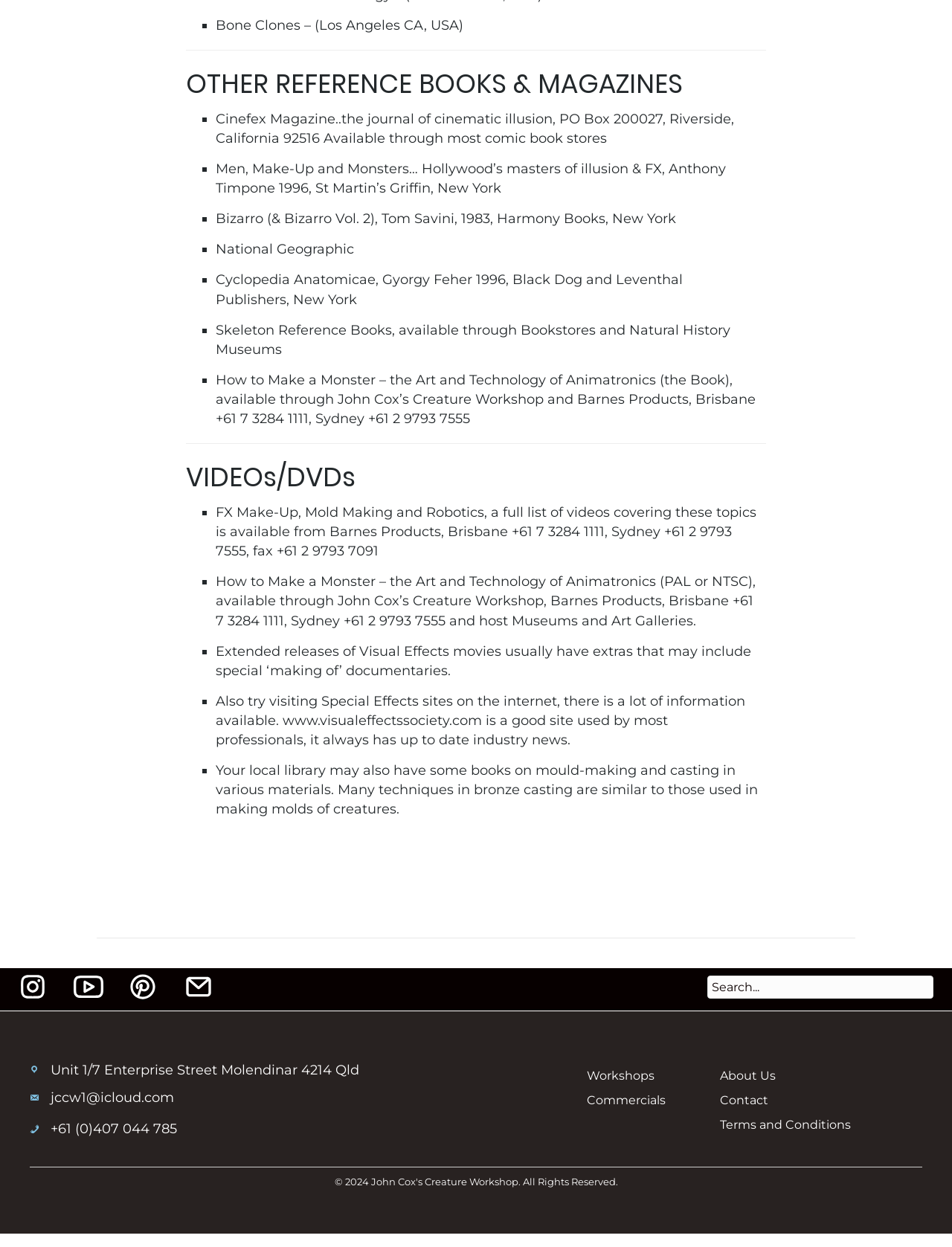Given the description of a UI element: "About Us", identify the bounding box coordinates of the matching element in the webpage screenshot.

[0.757, 0.864, 0.969, 0.883]